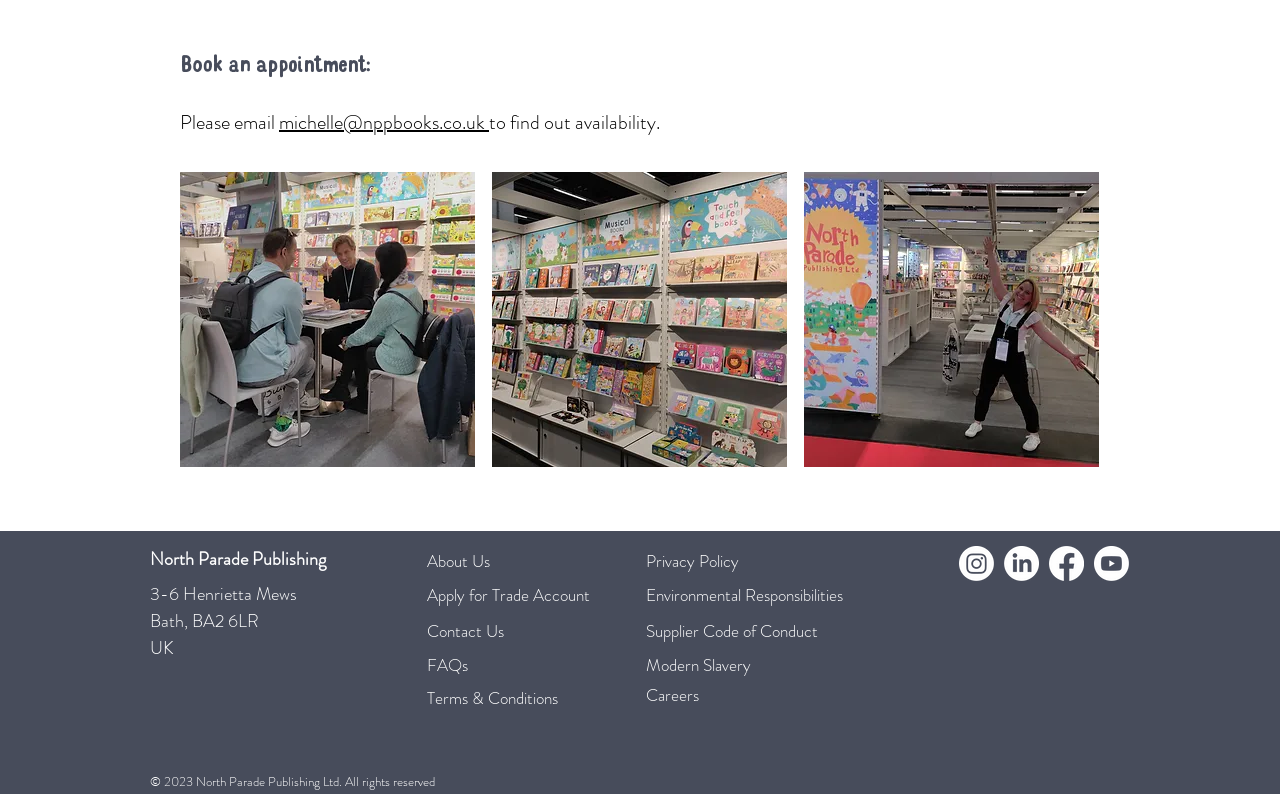Given the element description "FAQs", identify the bounding box of the corresponding UI element.

[0.334, 0.822, 0.366, 0.852]